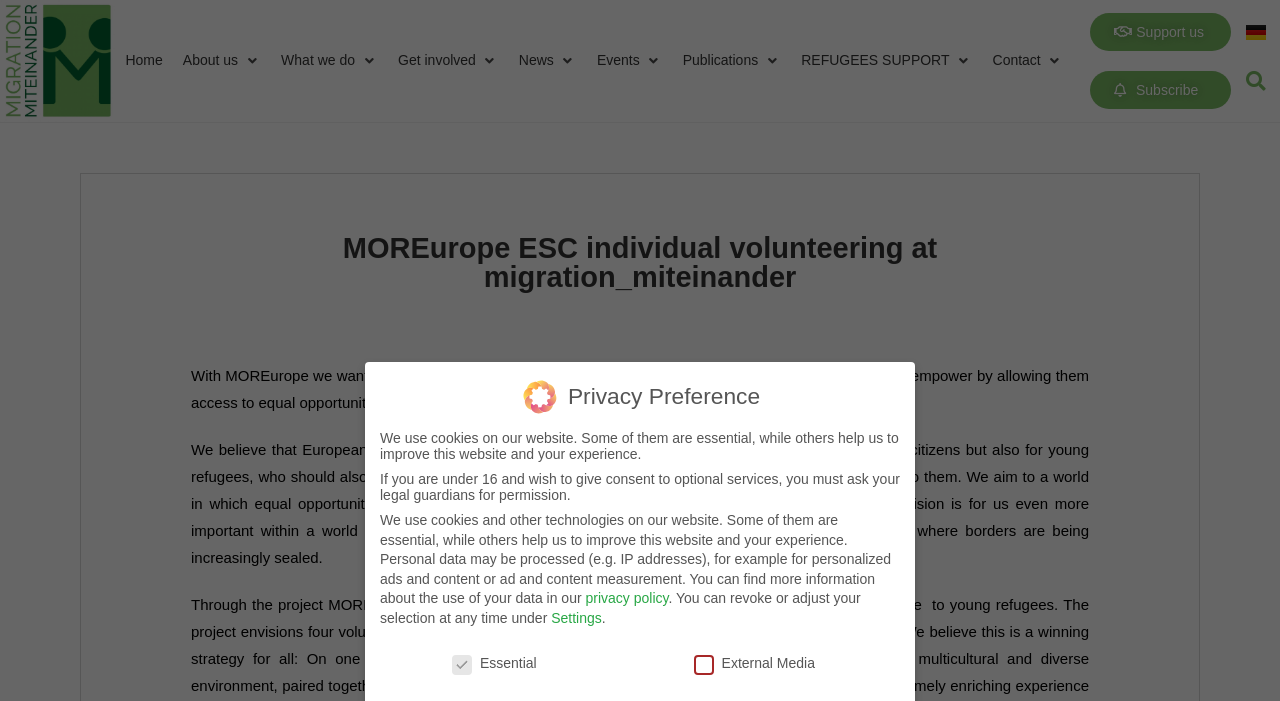What is the purpose of the website?
Provide a well-explained and detailed answer to the question.

The website's purpose is to empower young refugees by allowing them access to equal opportunities in Europe, as stated in the introductory text on the webpage.